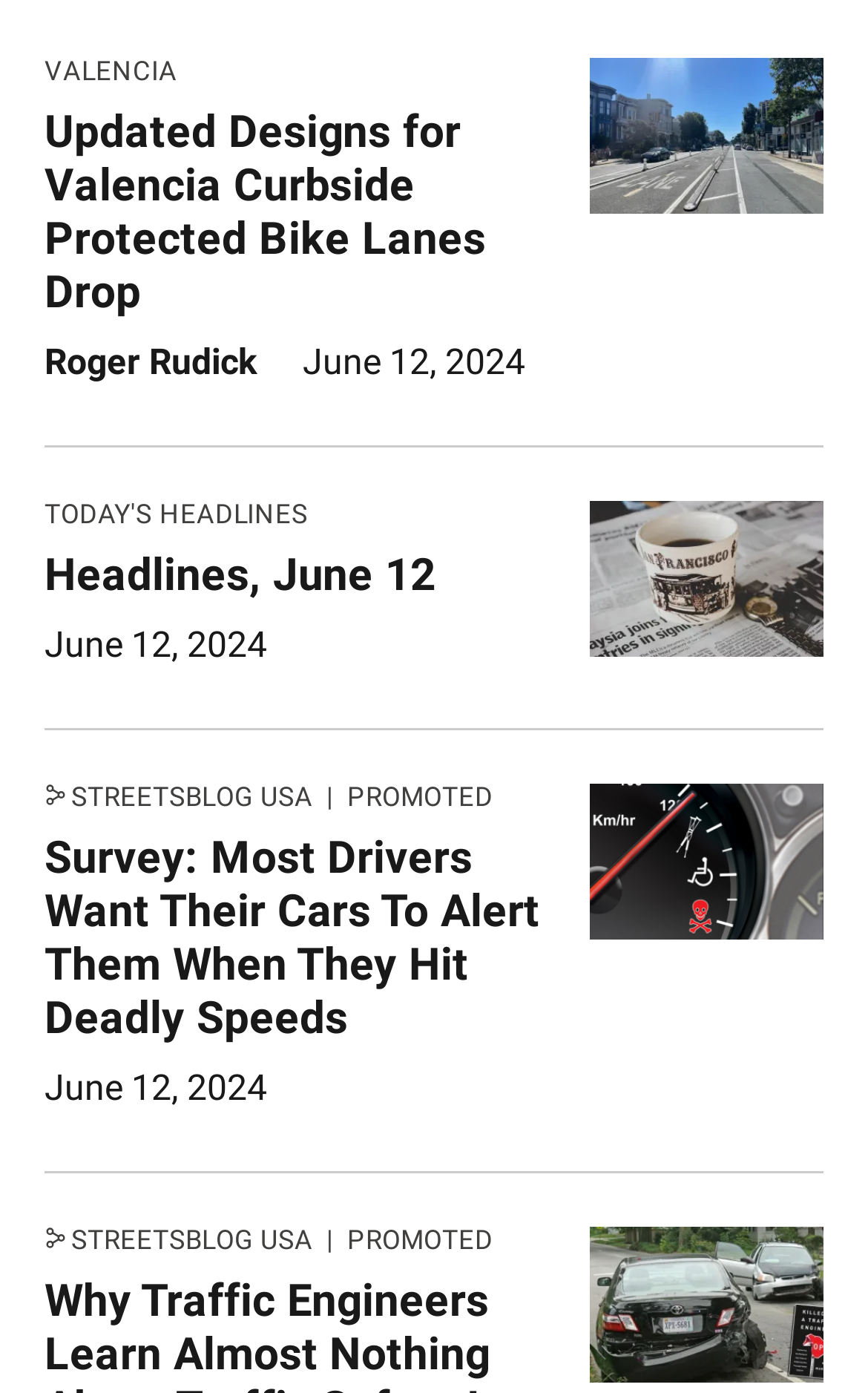Please answer the following question using a single word or phrase: 
How many articles are listed on the webpage?

At least 3